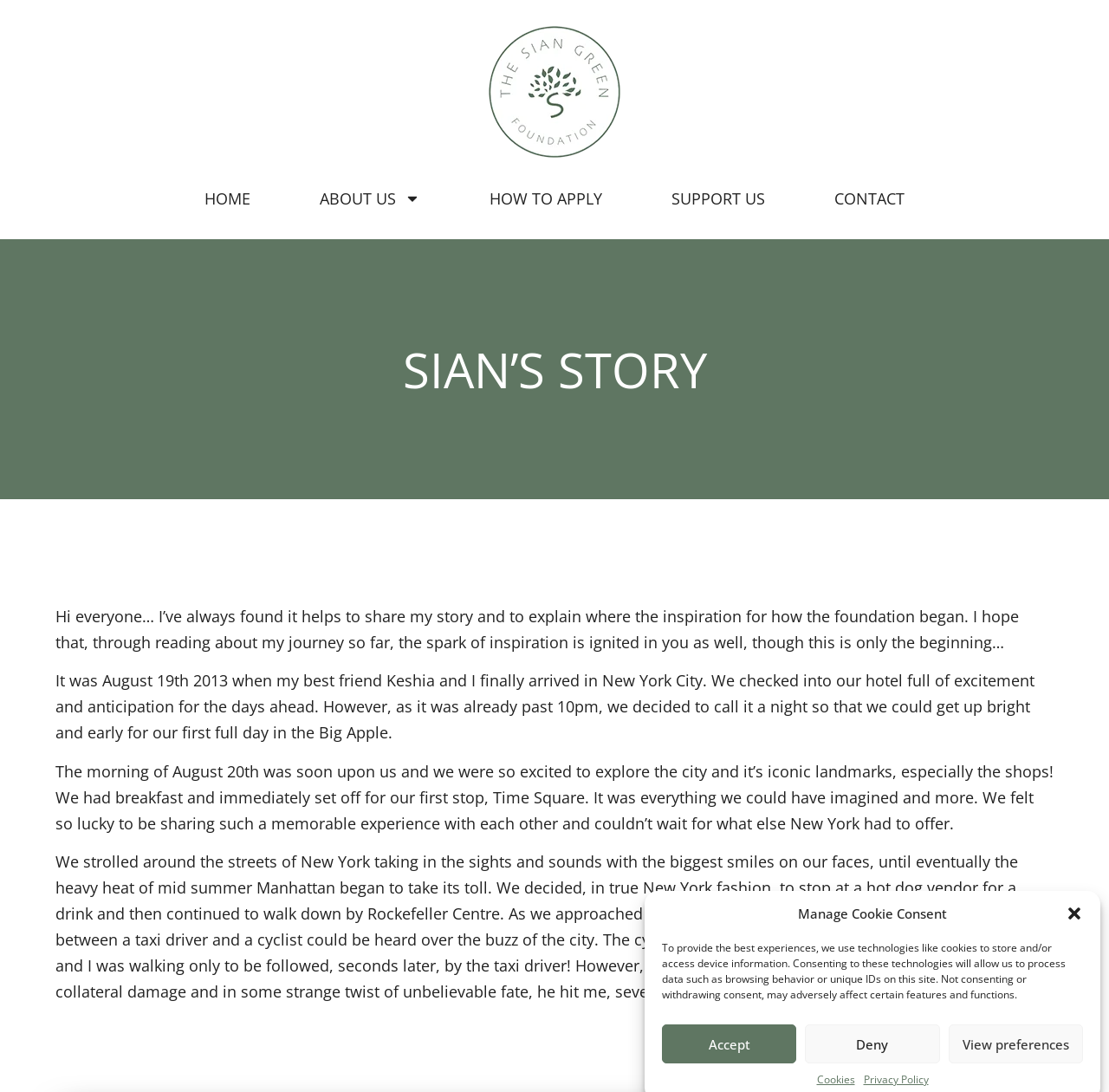Locate the bounding box coordinates of the element I should click to achieve the following instruction: "Click the 'ABOUT US' link".

[0.288, 0.168, 0.379, 0.195]